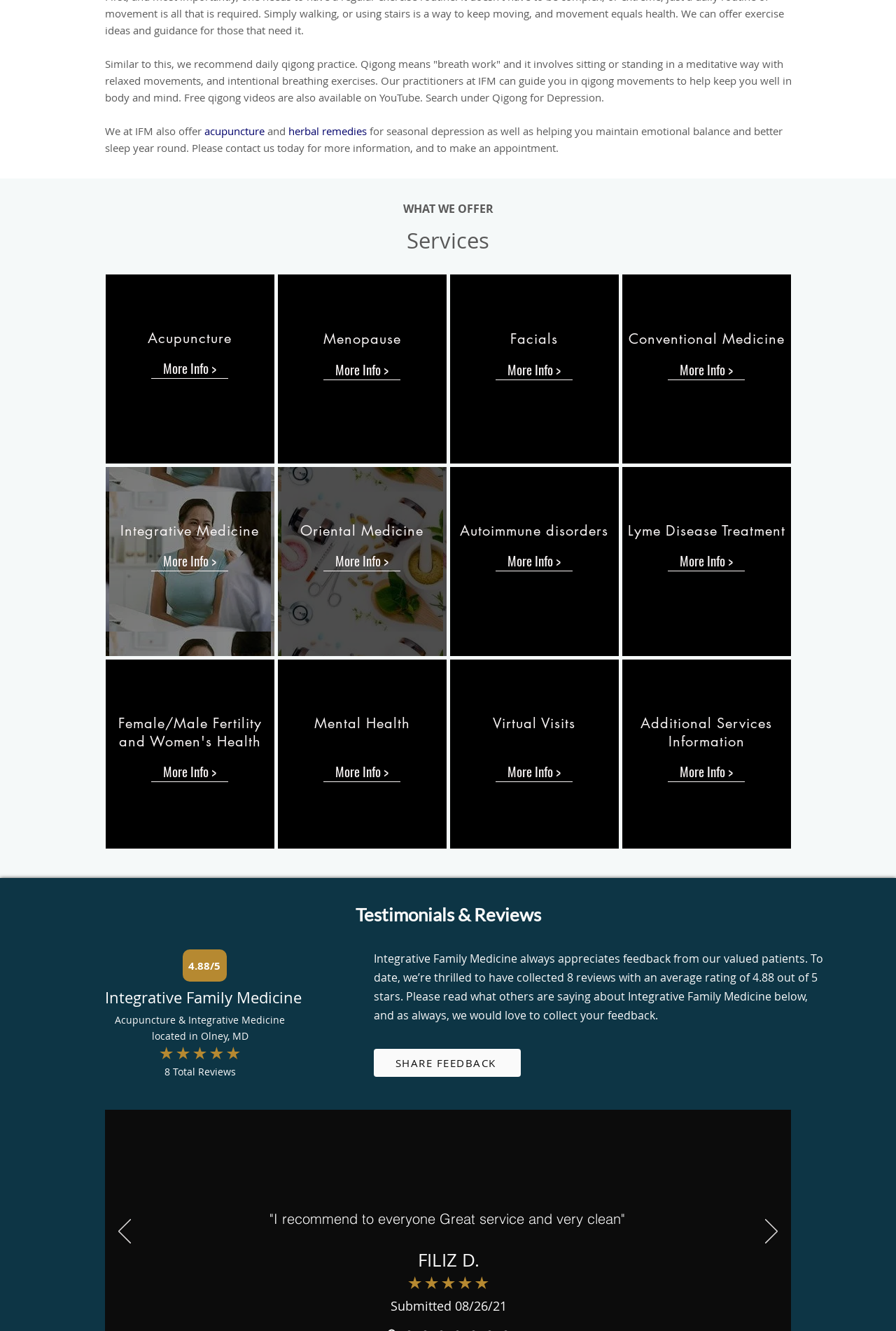Determine the bounding box coordinates of the section to be clicked to follow the instruction: "View the Conservative Index". The coordinates should be given as four float numbers between 0 and 1, formatted as [left, top, right, bottom].

None